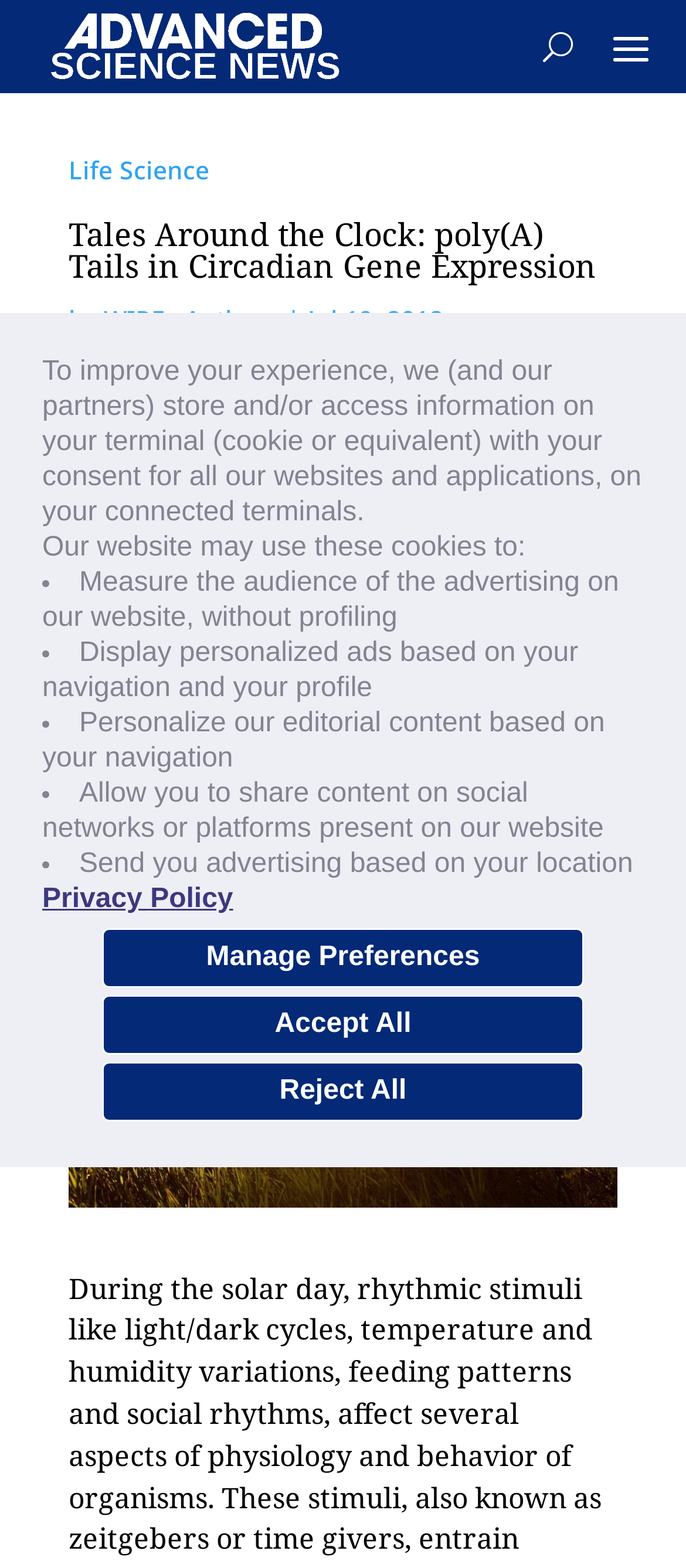Analyze the image and give a detailed response to the question:
What is the main environmental cue that affects physiology and behavior?

The main environmental cue that affects physiology and behavior can be determined by reading the text 'Light is perhaps the main environmental cue (zeitgeber) that affects several aspects of physiology and behaviour...' which suggests that light is the main environmental cue.